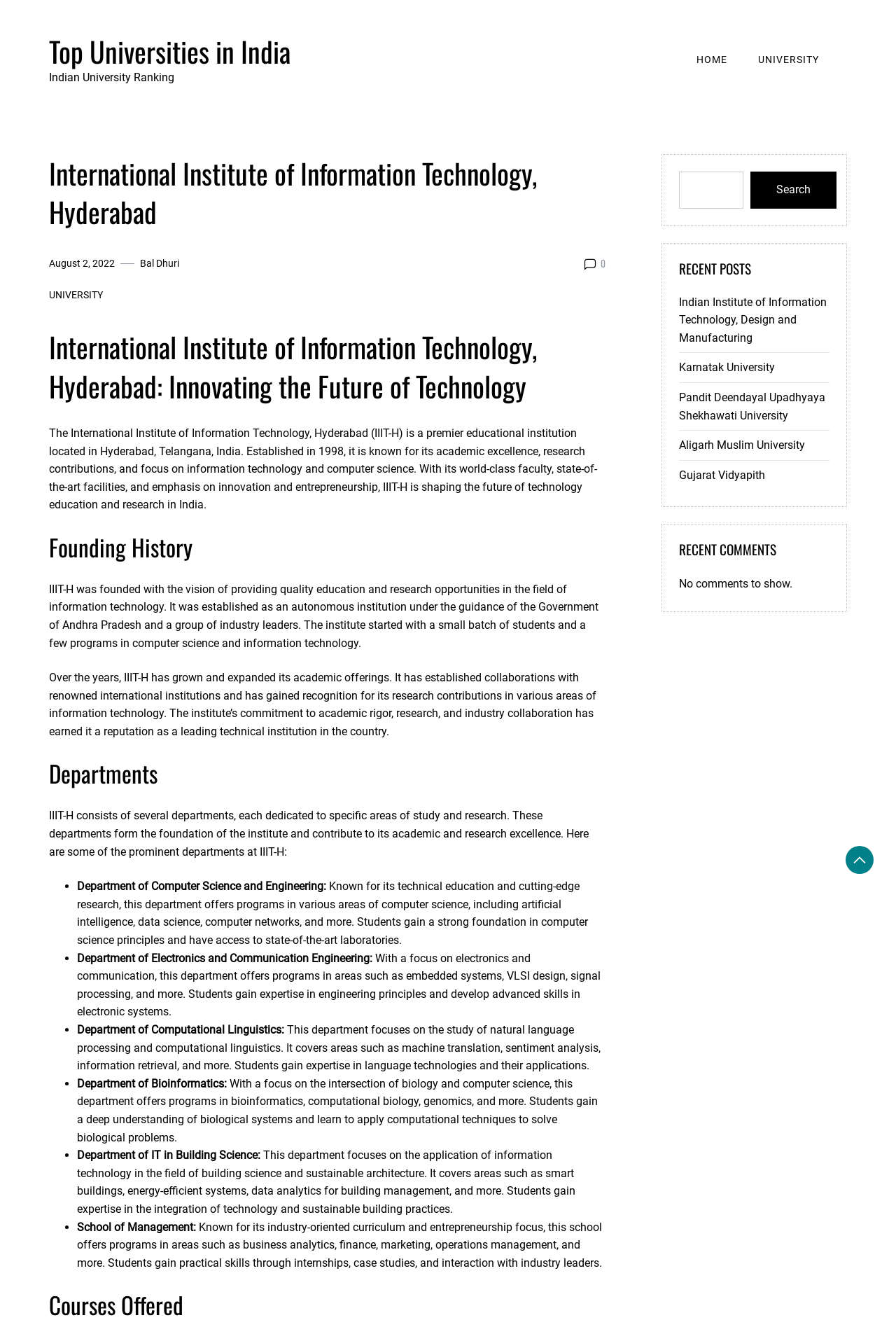Given the element description Top Universities in India, specify the bounding box coordinates of the corresponding UI element in the format (top-left x, top-left y, bottom-right x, bottom-right y). All values must be between 0 and 1.

[0.055, 0.023, 0.324, 0.054]